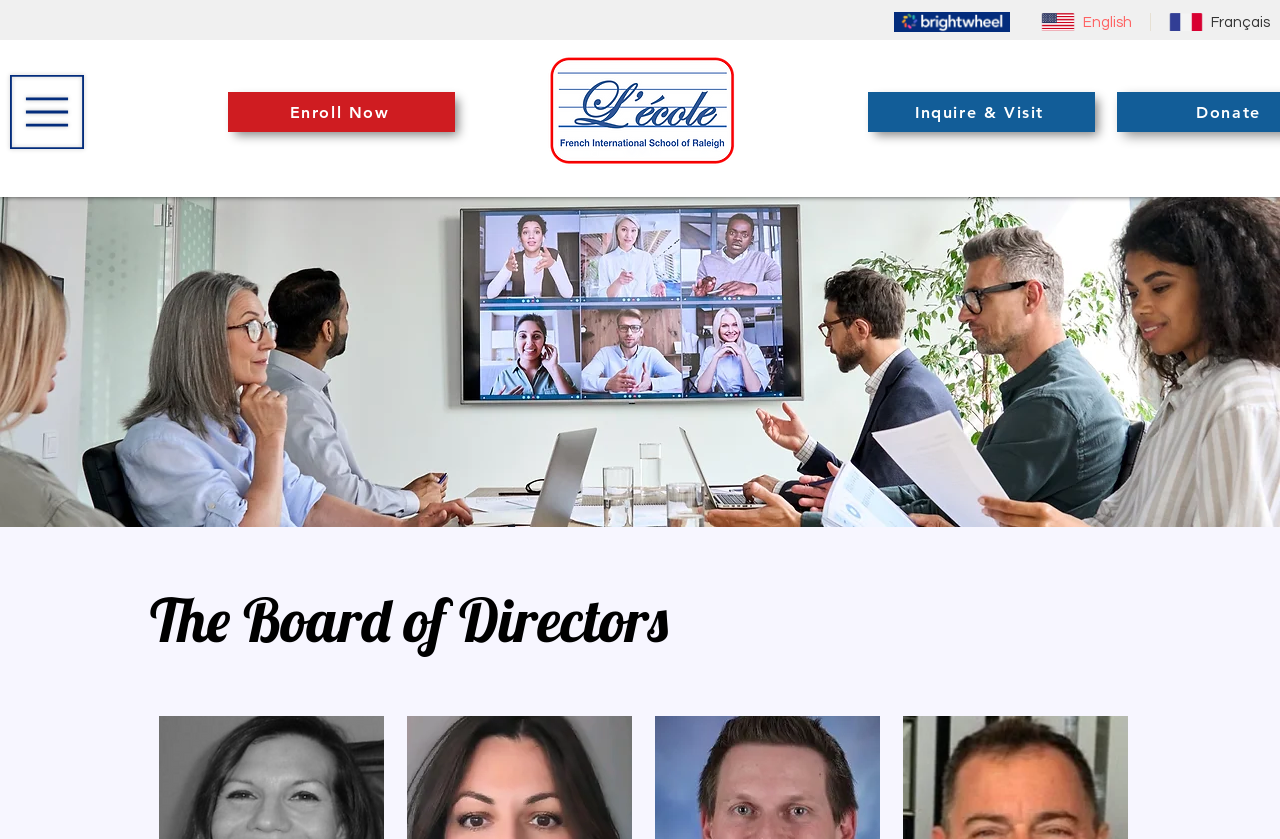Please provide a detailed answer to the question below by examining the image:
What is the name of the institution?

I found the name of the institution, 'L'école - FISR', in the title of the webpage, which is 'Board of Directors | L'école - FISR'.